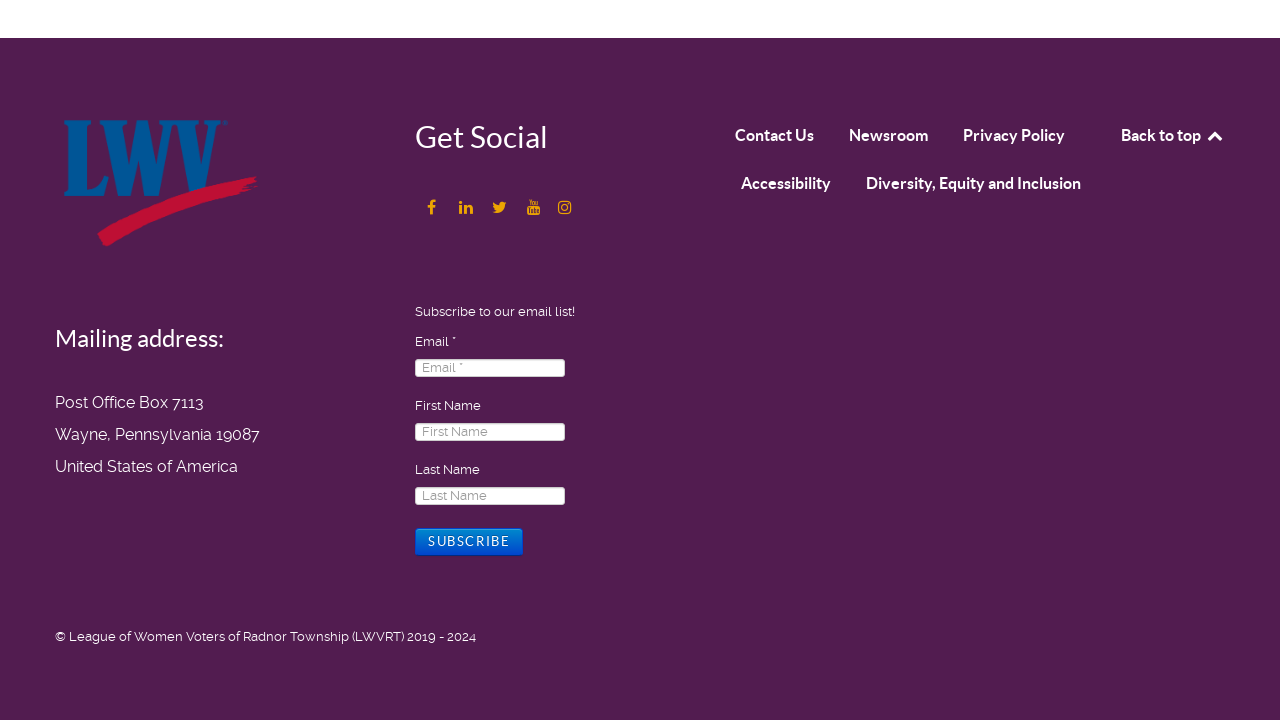Find the bounding box coordinates for the HTML element described as: "Diversity, Equity and Inclusion". The coordinates should consist of four float values between 0 and 1, i.e., [left, top, right, bottom].

[0.677, 0.233, 0.845, 0.288]